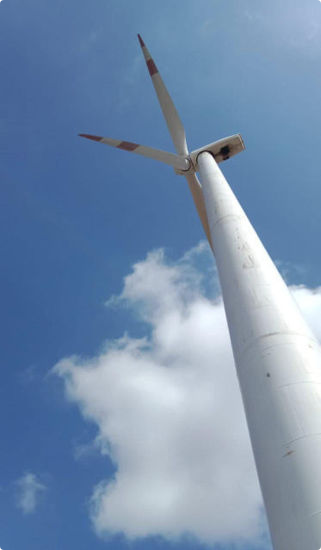What is the purpose of the wind turbine?
Answer with a single word or short phrase according to what you see in the image.

Generate electrical energy